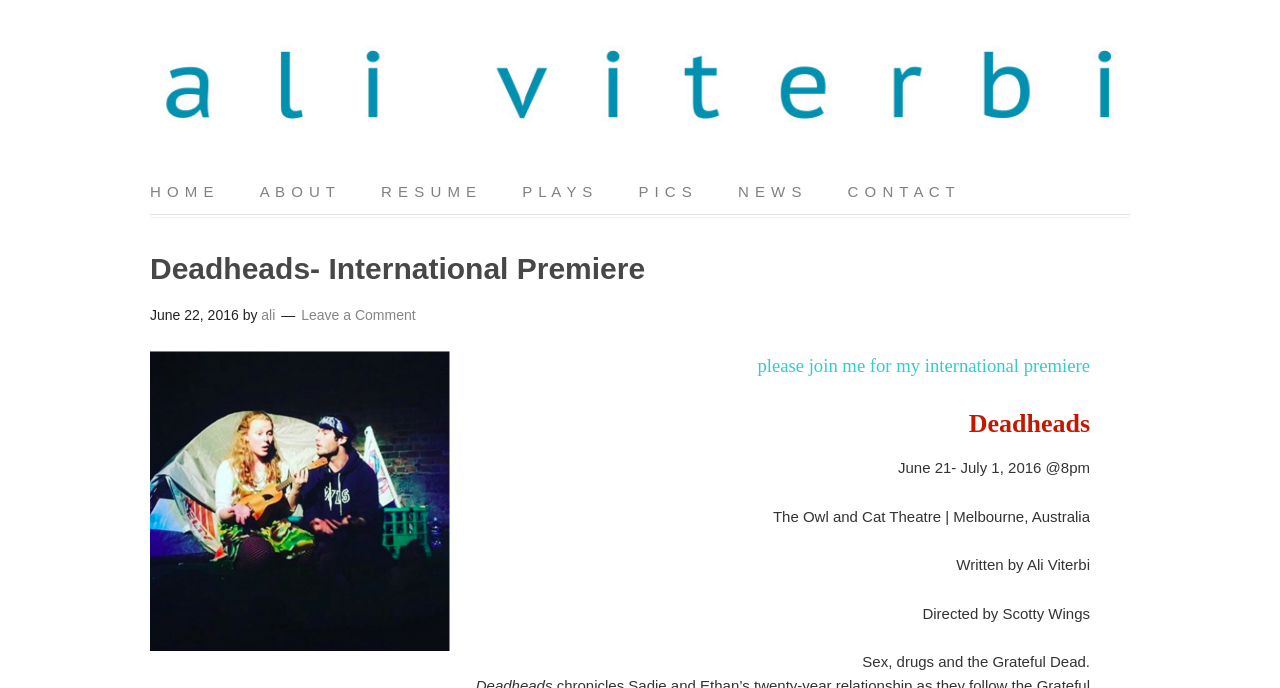Identify the bounding box for the described UI element. Provide the coordinates in (top-left x, top-left y, bottom-right x, bottom-right y) format with values ranging from 0 to 1: title="Ali Viterbi"

[0.117, 0.134, 0.883, 0.215]